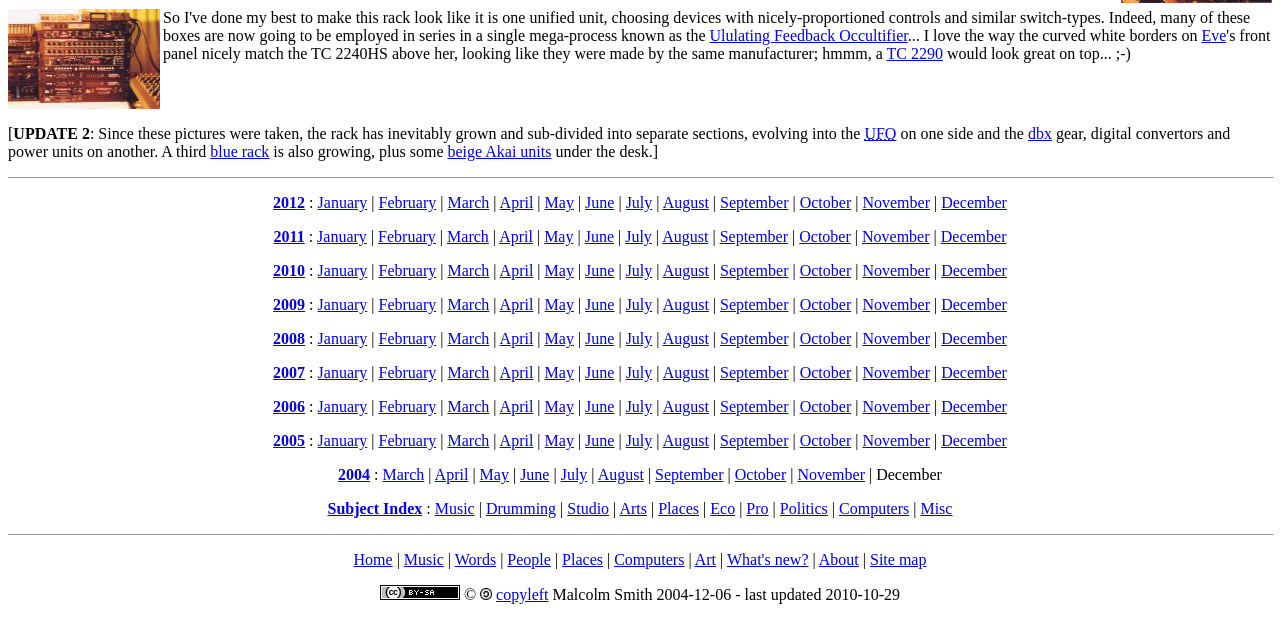Please find the bounding box coordinates of the element that you should click to achieve the following instruction: "Click on the link to Ululating Feedback Occultifier". The coordinates should be presented as four float numbers between 0 and 1: [left, top, right, bottom].

[0.554, 0.044, 0.709, 0.071]